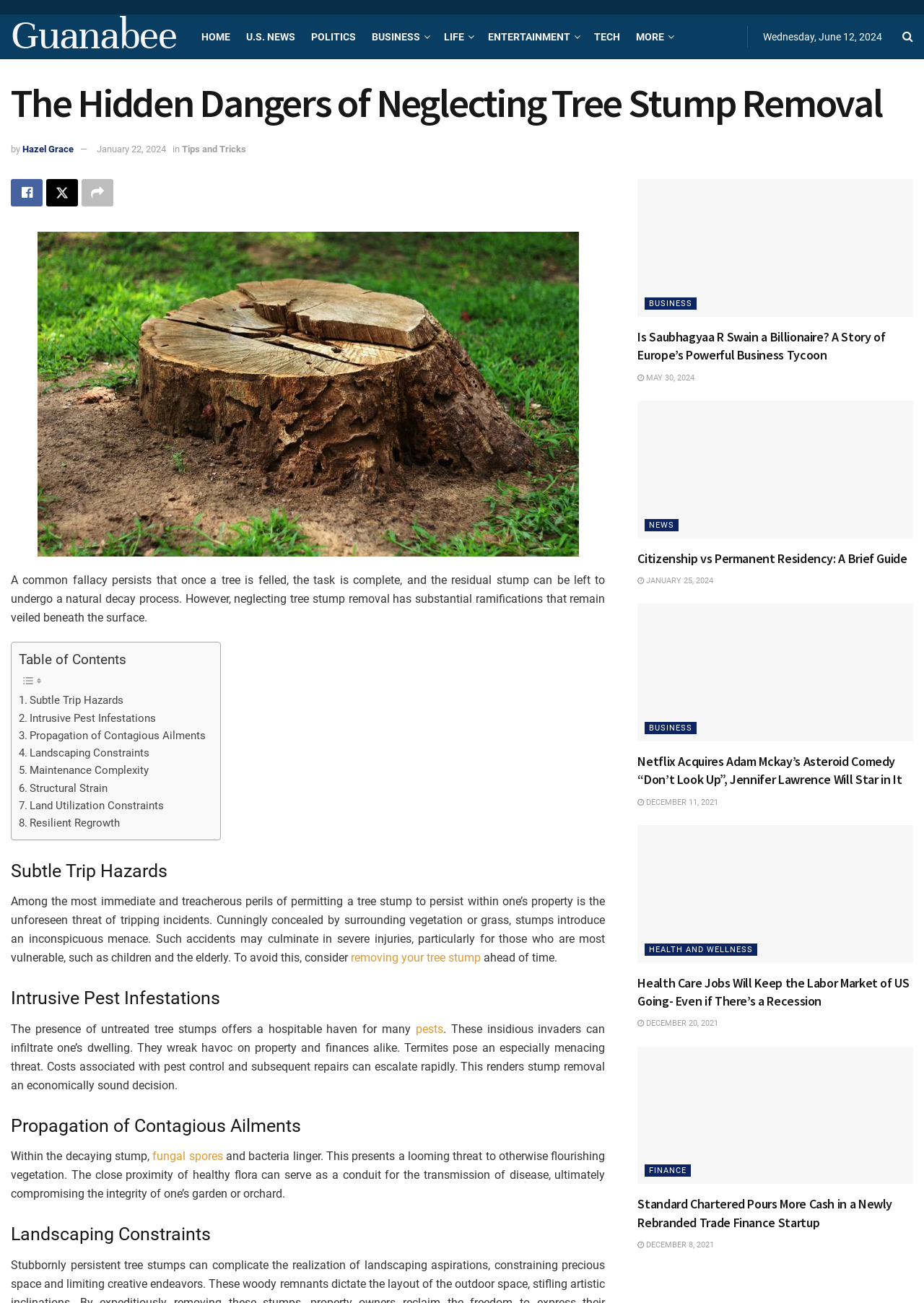What is the first point mentioned in the Table of Contents?
Identify the answer in the screenshot and reply with a single word or phrase.

Subtle Trip Hazards